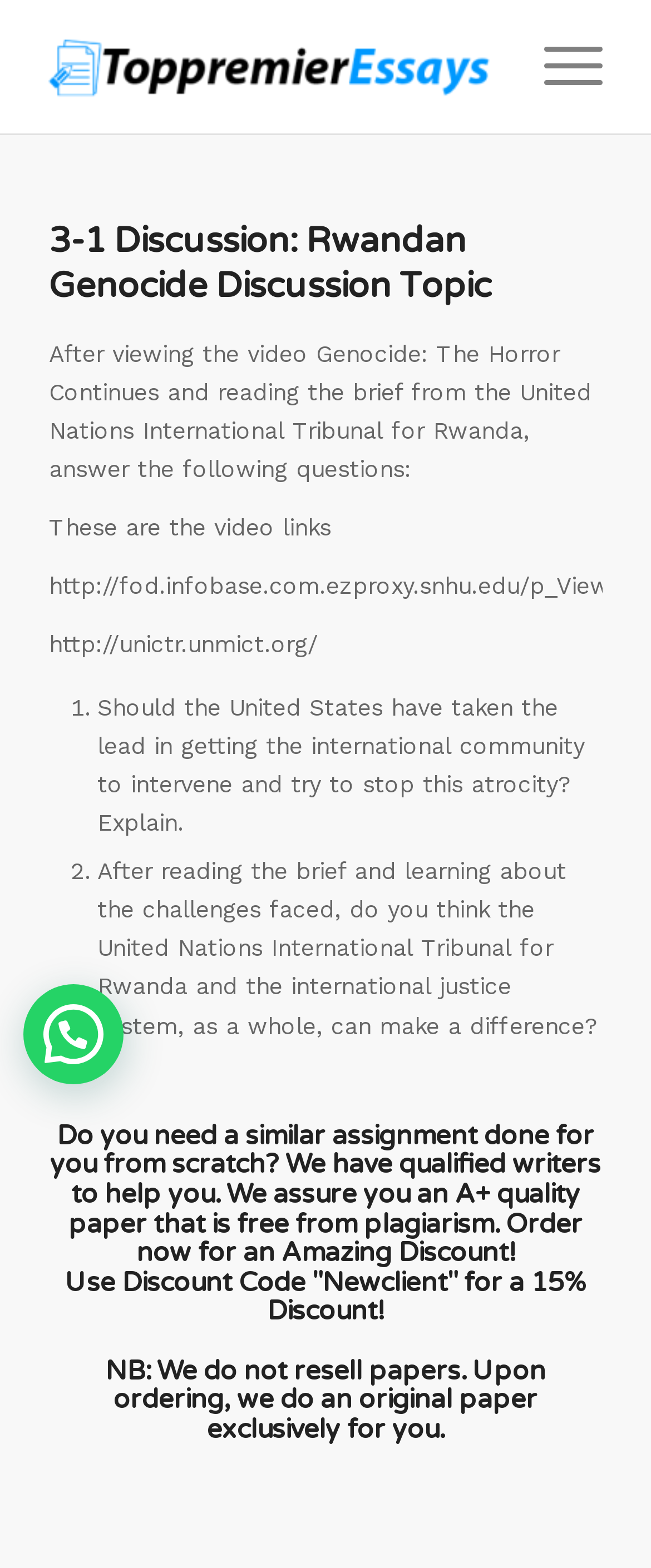Identify the bounding box of the UI component described as: "alt="Top Premier Essays"".

[0.075, 0.0, 0.755, 0.085]